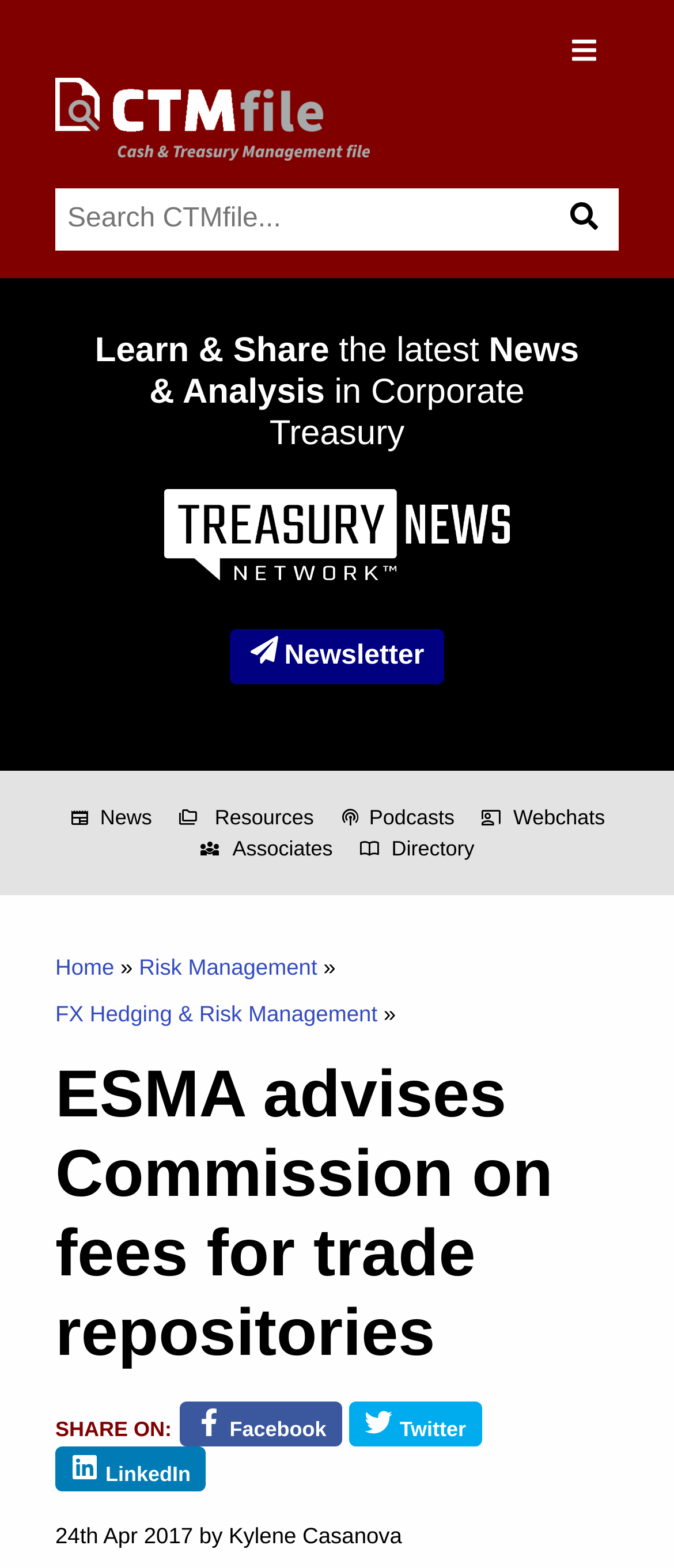Using the description: "parent_node: Search name="keywords" placeholder="Search CTMfile..."", determine the UI element's bounding box coordinates. Ensure the coordinates are in the format of four float numbers between 0 and 1, i.e., [left, top, right, bottom].

[0.082, 0.12, 0.81, 0.16]